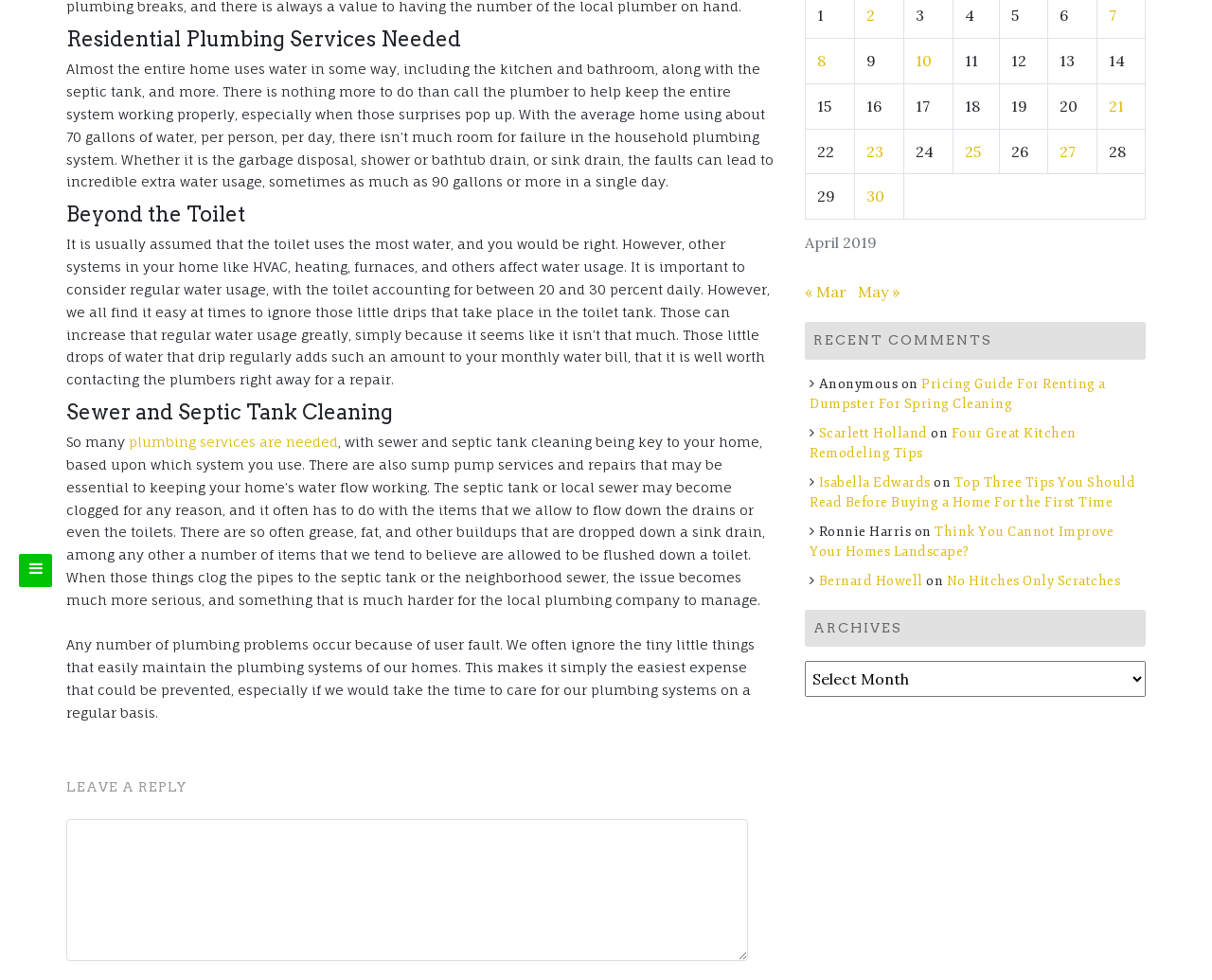Given the element description parent_node: Comment name="comment", predict the bounding box coordinates for the UI element in the webpage screenshot. The format should be (top-left x, top-left y, bottom-right x, bottom-right y), and the values should be between 0 and 1.

None